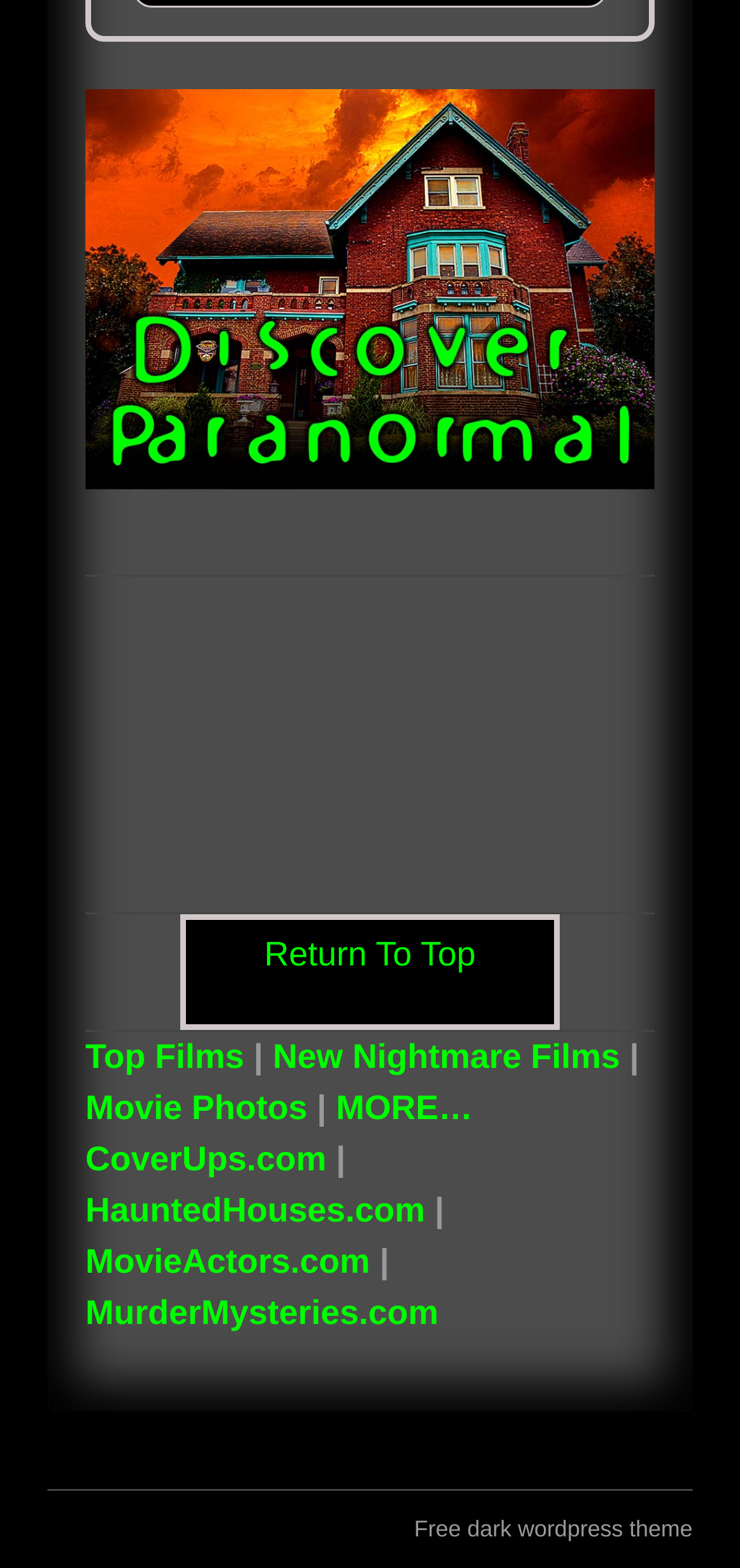How many horizontal separators are there on the webpage?
Examine the image and provide an in-depth answer to the question.

There are three horizontal separators on the webpage, which are indicated by the 'separator' element type with an 'orientation: horizontal' attribute.